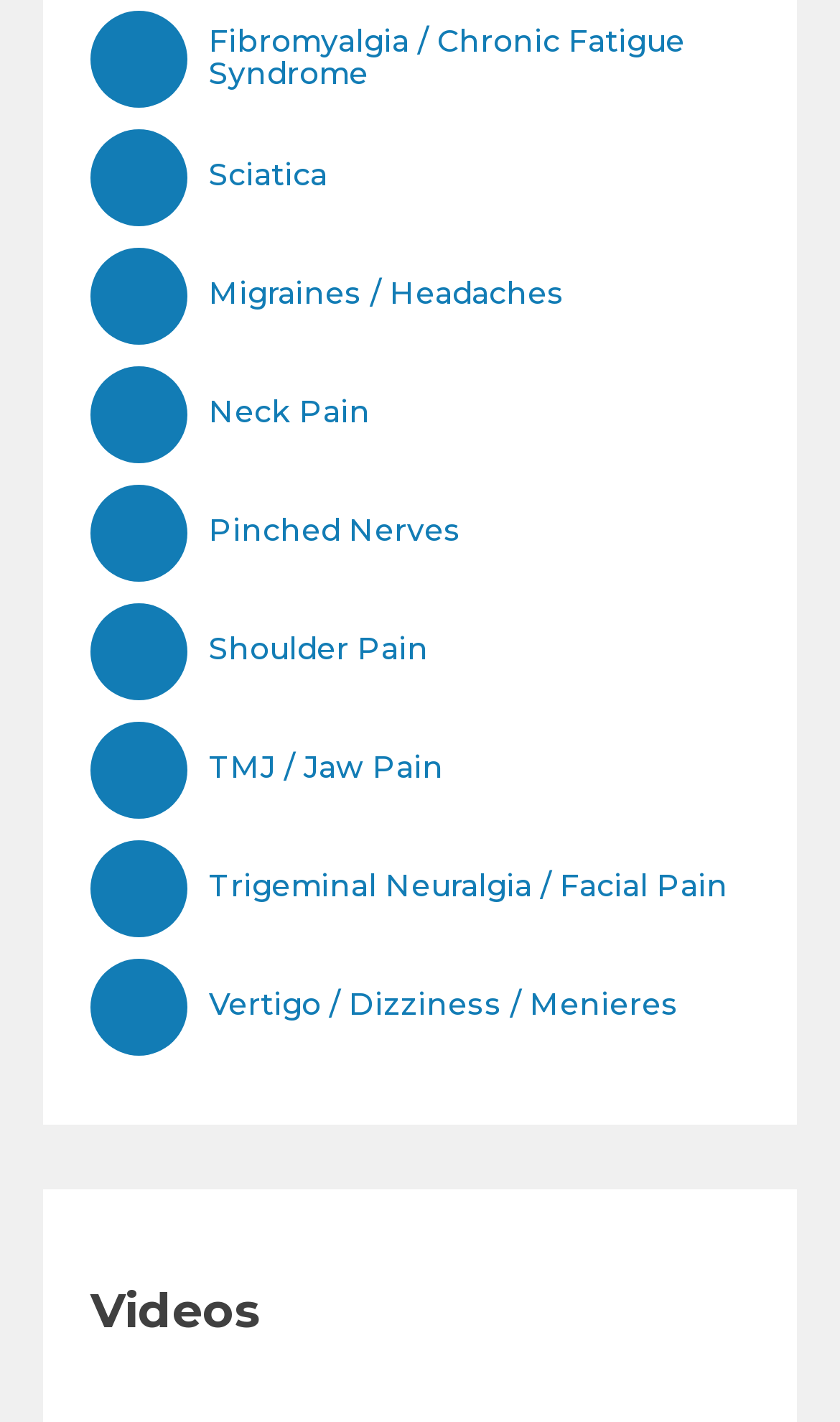Please predict the bounding box coordinates of the element's region where a click is necessary to complete the following instruction: "Read about Neck Pain". The coordinates should be represented by four float numbers between 0 and 1, i.e., [left, top, right, bottom].

[0.108, 0.257, 0.892, 0.325]